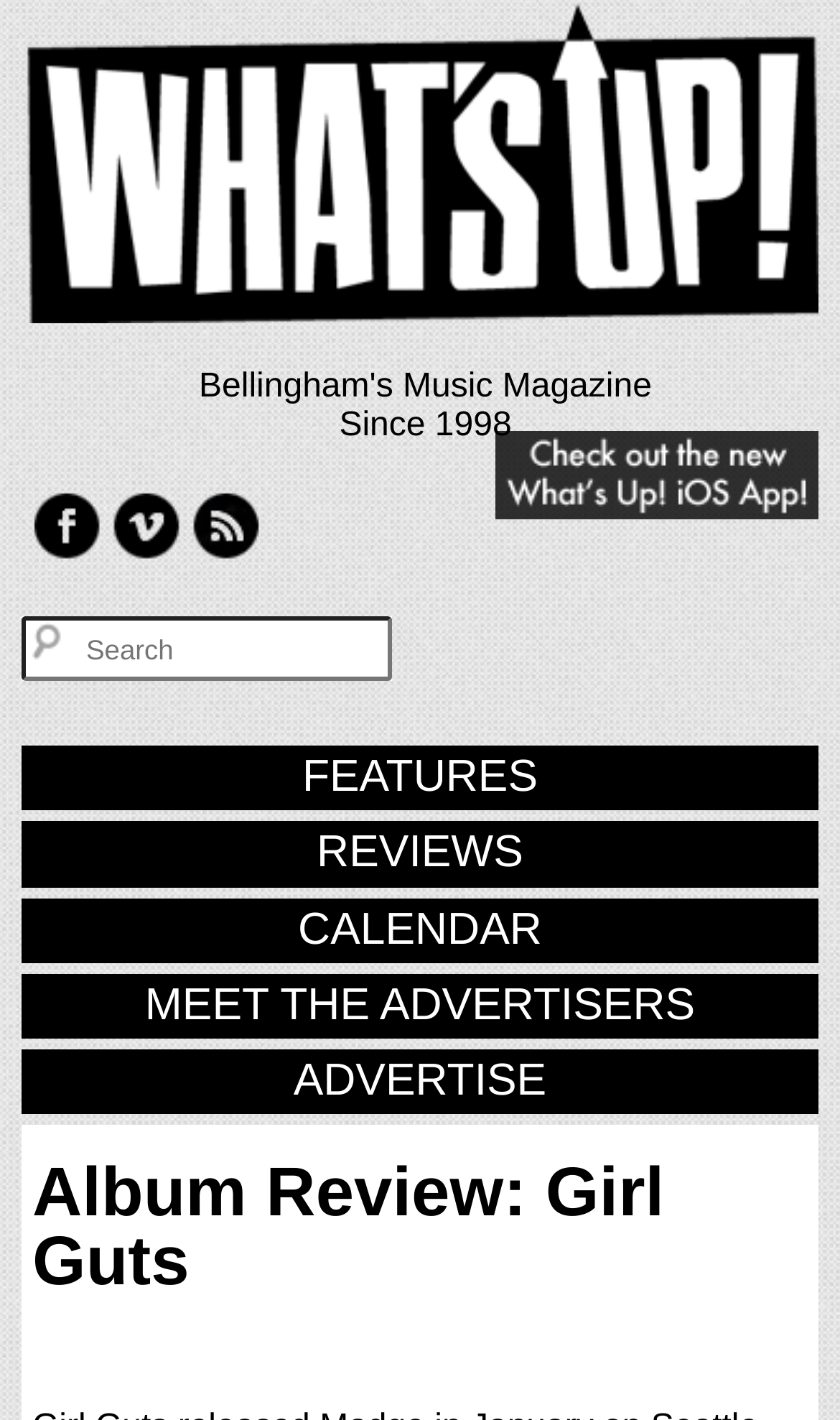Provide the bounding box coordinates of the HTML element this sentence describes: "FEATURES". The bounding box coordinates consist of four float numbers between 0 and 1, i.e., [left, top, right, bottom].

[0.026, 0.525, 0.974, 0.571]